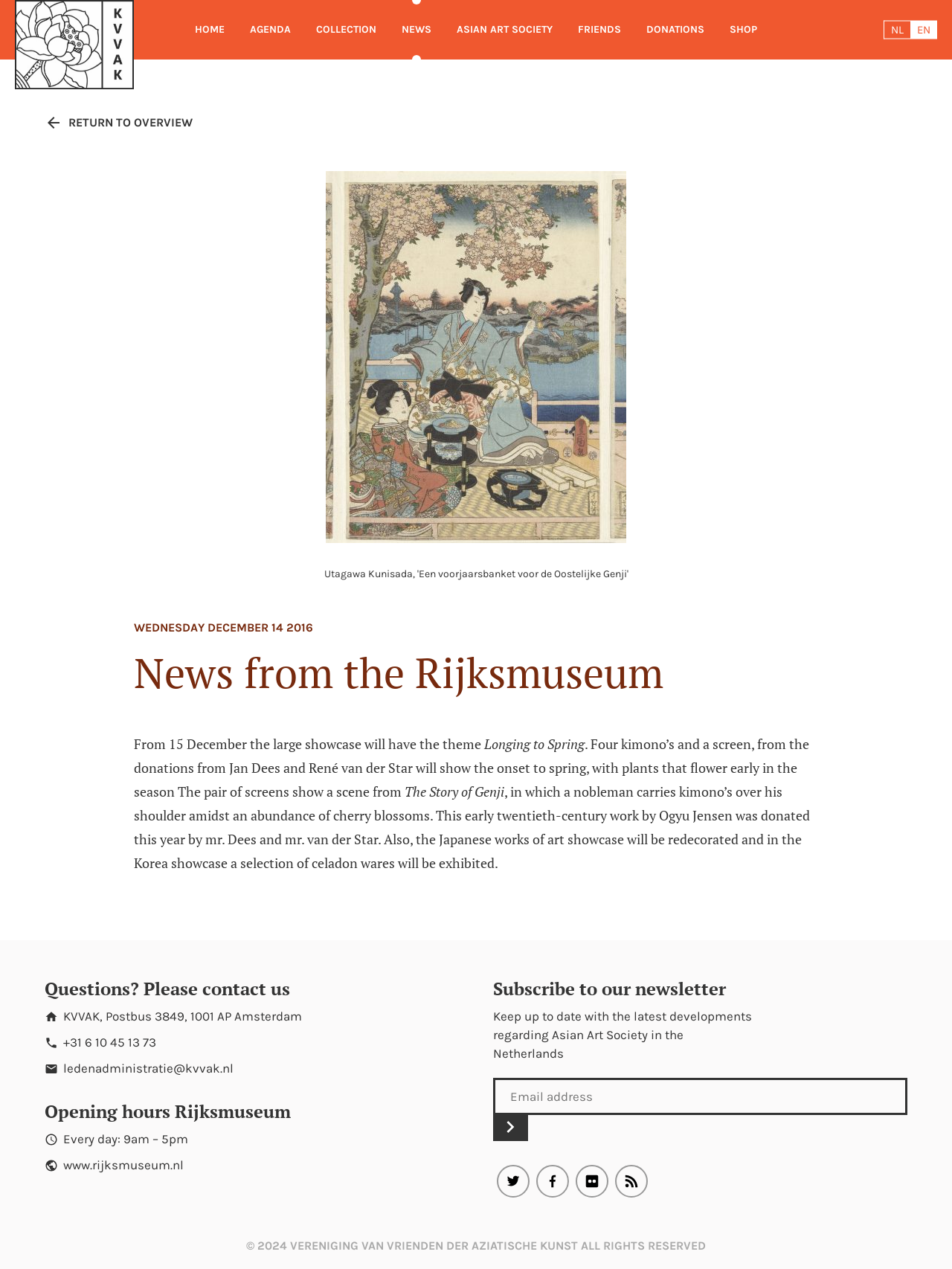From the webpage screenshot, identify the region described by www.rijksmuseum.nl. Provide the bounding box coordinates as (top-left x, top-left y, bottom-right x, bottom-right y), with each value being a floating point number between 0 and 1.

[0.066, 0.912, 0.193, 0.924]